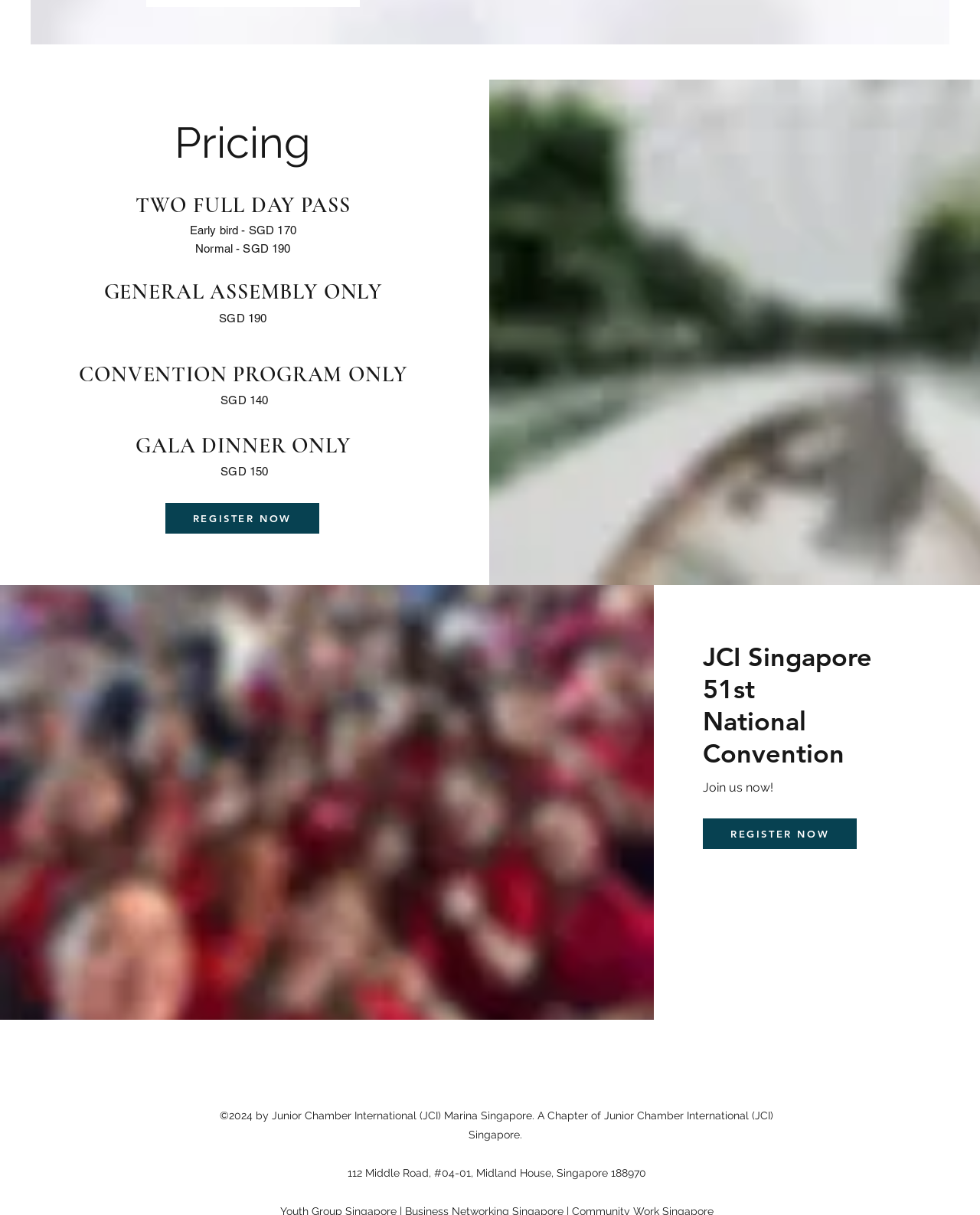What is the address of the Midland House?
Please ensure your answer to the question is detailed and covers all necessary aspects.

The webpage provides a footer section, which includes contact information for the Junior Chamber International (JCI) Marina Singapore. The address listed is 112 Middle Road, #04-01, Midland House, Singapore 188970, which is likely the physical location of the organization.